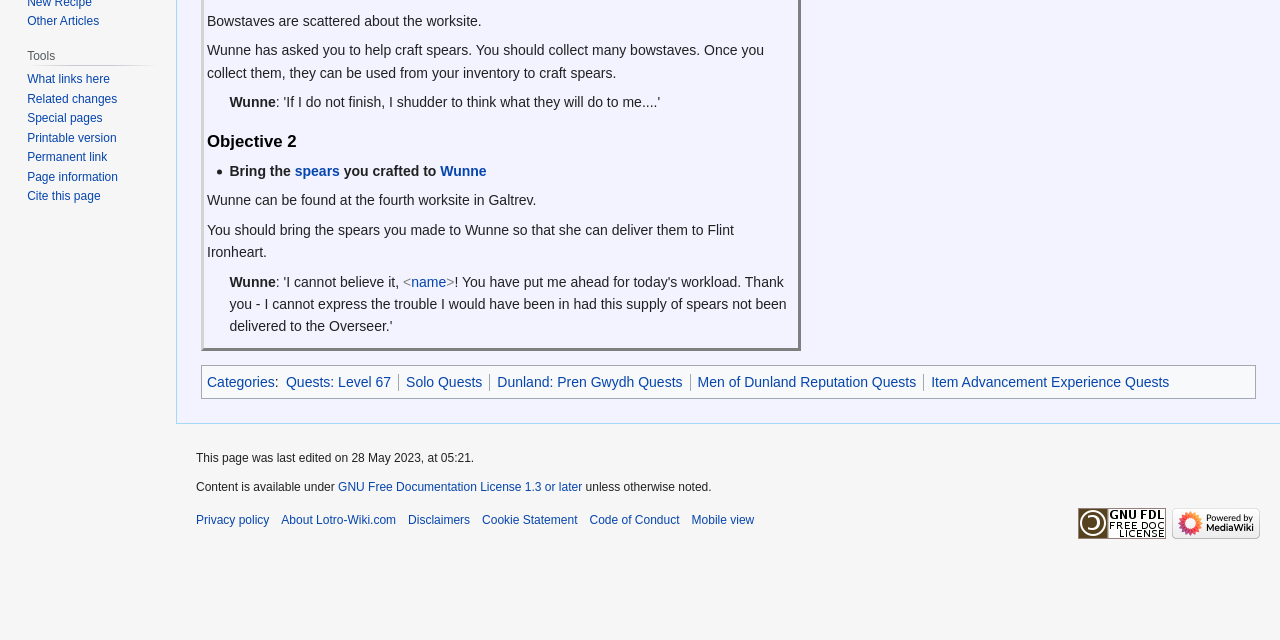Bounding box coordinates are given in the format (top-left x, top-left y, bottom-right x, bottom-right y). All values should be floating point numbers between 0 and 1. Provide the bounding box coordinate for the UI element described as: Dunland: Pren Gwydh Quests

[0.389, 0.584, 0.533, 0.609]